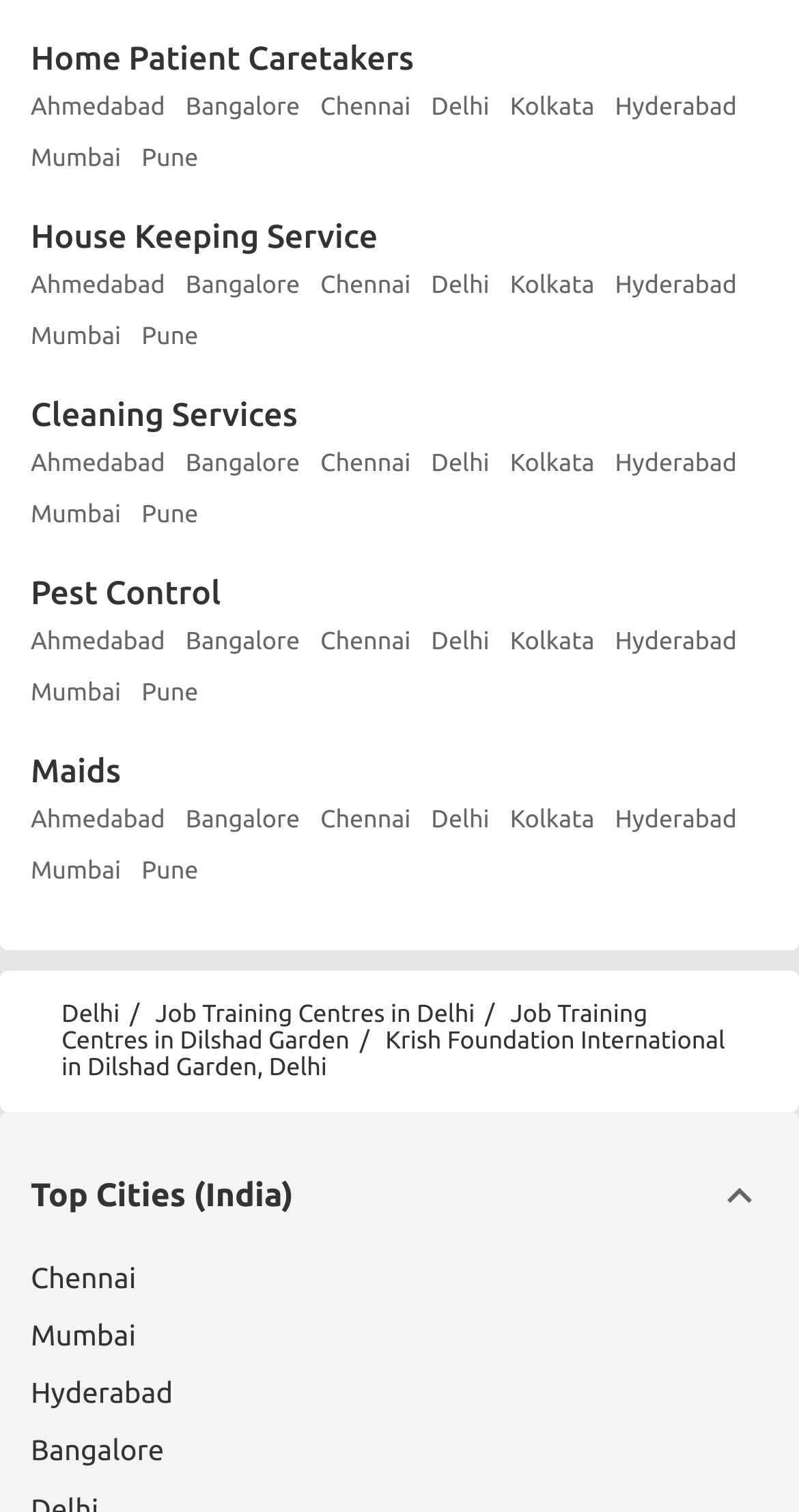What services are offered in multiple cities?
Using the image, respond with a single word or phrase.

Home Patient Caretakers, House Keeping Service, Cleaning Services, Pest Control, Maids